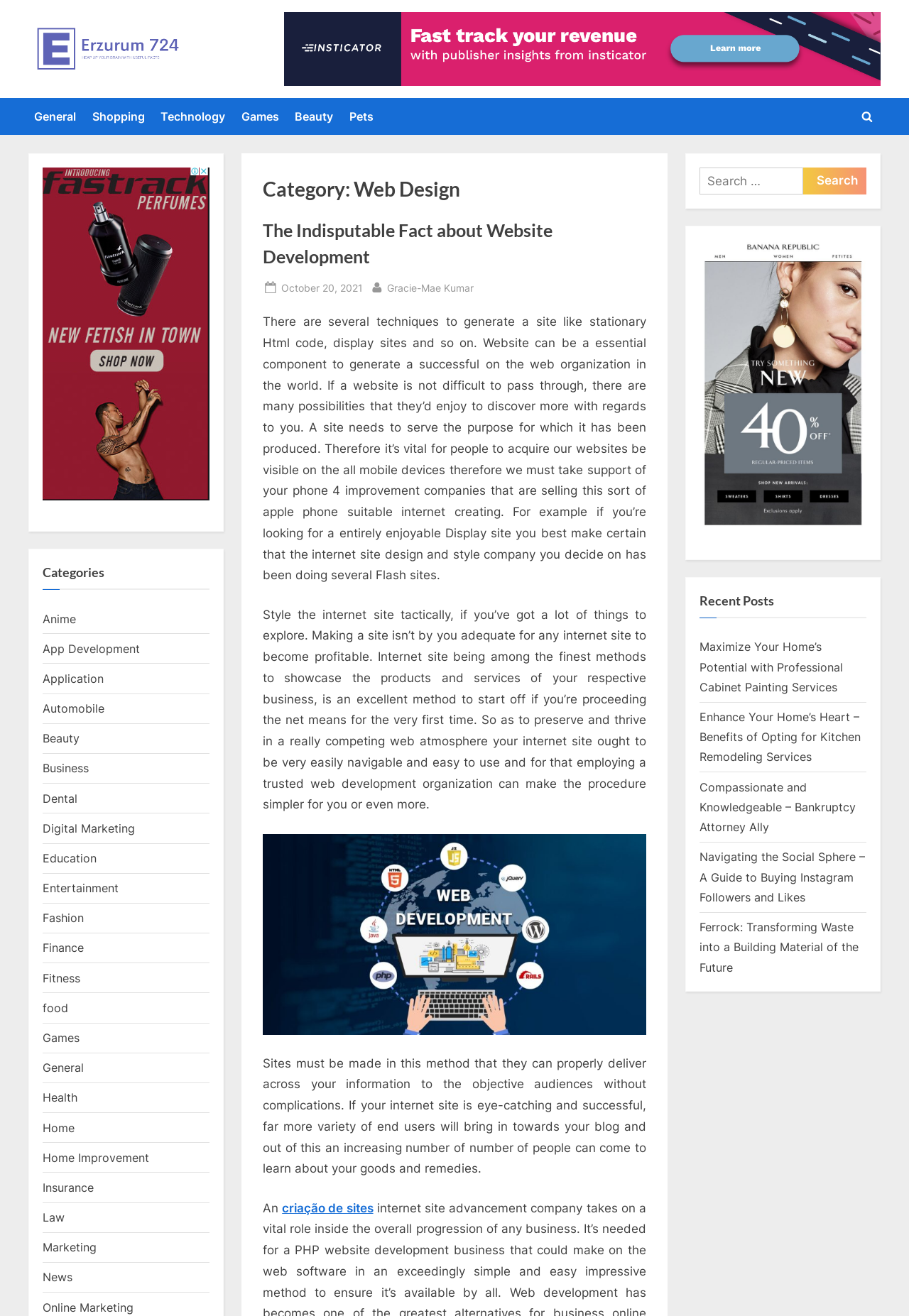How many recent posts are listed on the webpage?
Based on the image, answer the question in a detailed manner.

The webpage has a section titled 'Recent Posts' which lists five recent articles with their titles and links. These articles are 'Maximize Your Home’s Potential with Professional Cabinet Painting Services', 'Enhance Your Home’s Heart – Benefits of Opting for Kitchen Remodeling Services', 'Compassionate and Knowledgeable – Bankruptcy Attorney Ally', 'Navigating the Social Sphere – A Guide to Buying Instagram Followers and Likes', and 'Ferrock: Transforming Waste into a Building Material of the Future'.